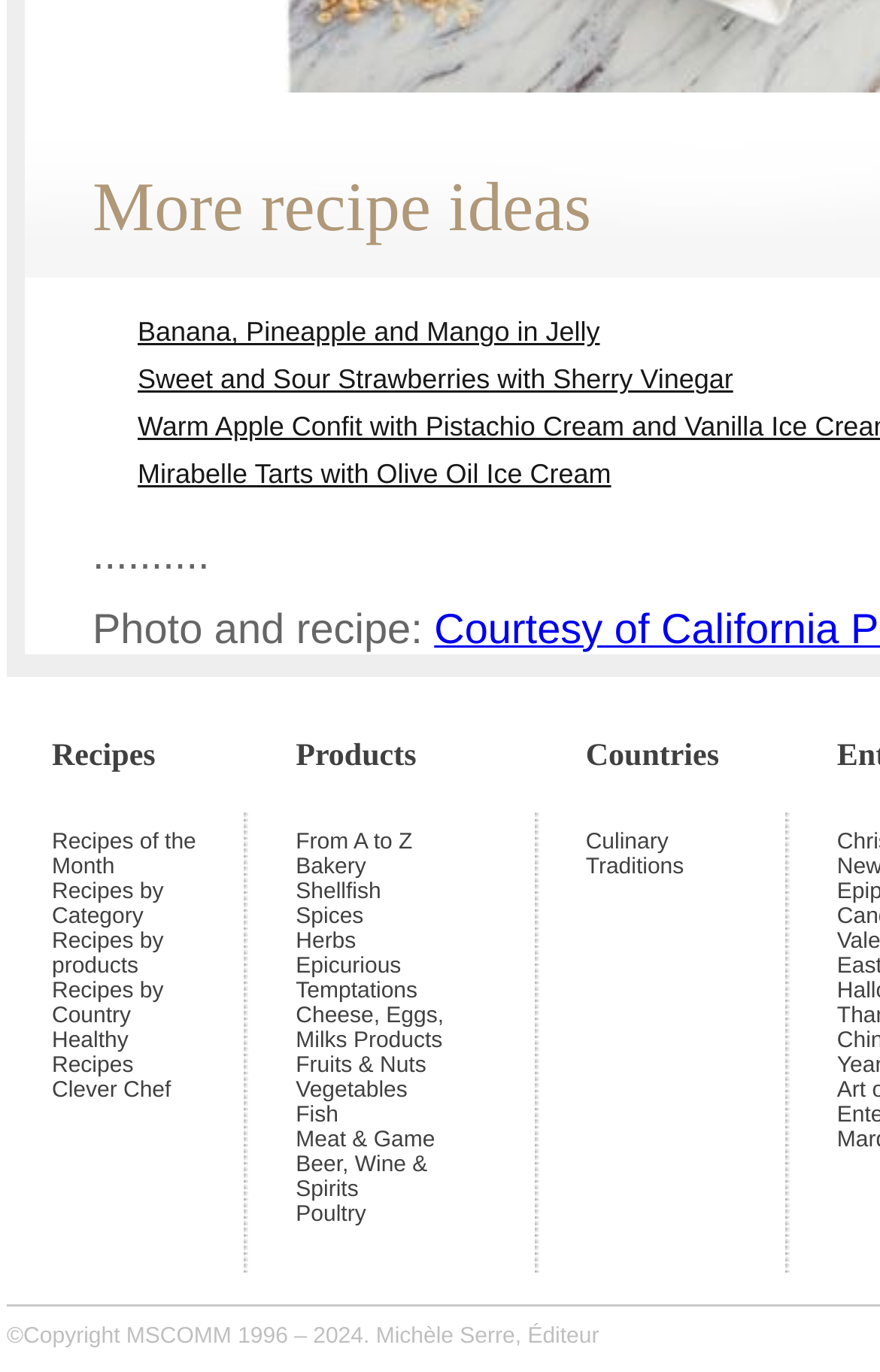Identify the bounding box coordinates of the clickable region to carry out the given instruction: "Browse 'Recipes by Category'".

[0.059, 0.642, 0.226, 0.678]